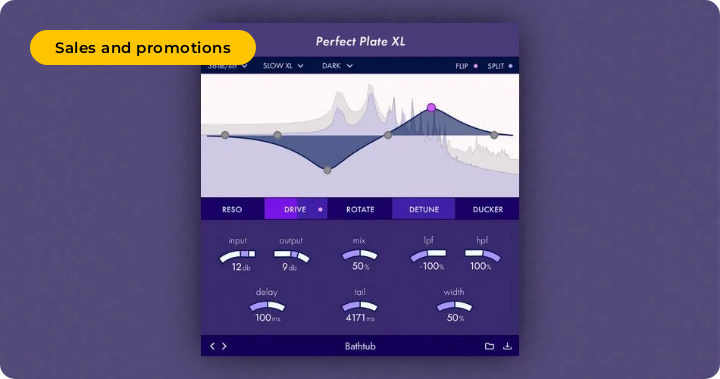What is displayed above the controls?
Using the information from the image, give a concise answer in one word or a short phrase.

Audio waveform